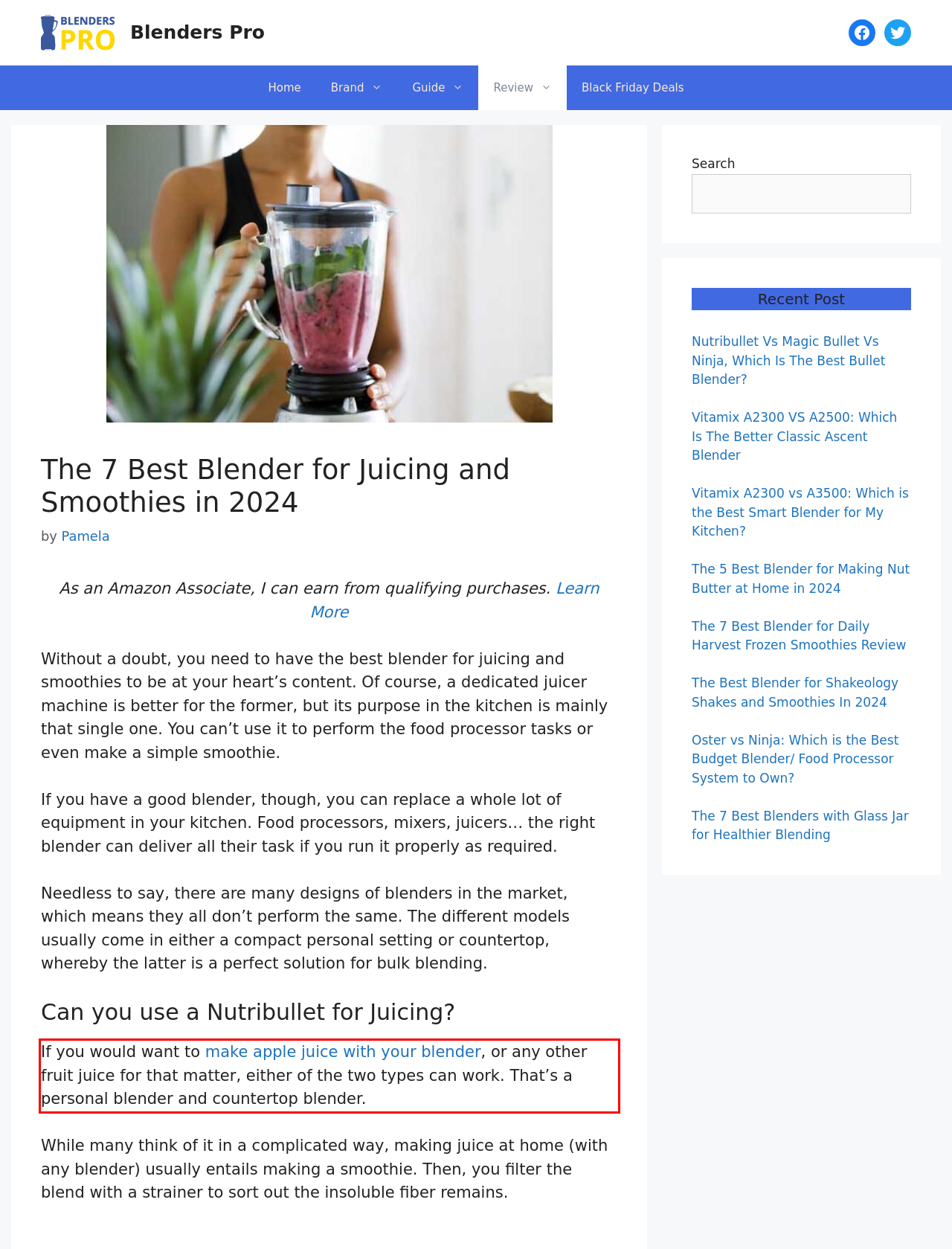Please extract the text content within the red bounding box on the webpage screenshot using OCR.

If you would want to make apple juice with your blender, or any other fruit juice for that matter, either of the two types can work. That’s a personal blender and countertop blender.